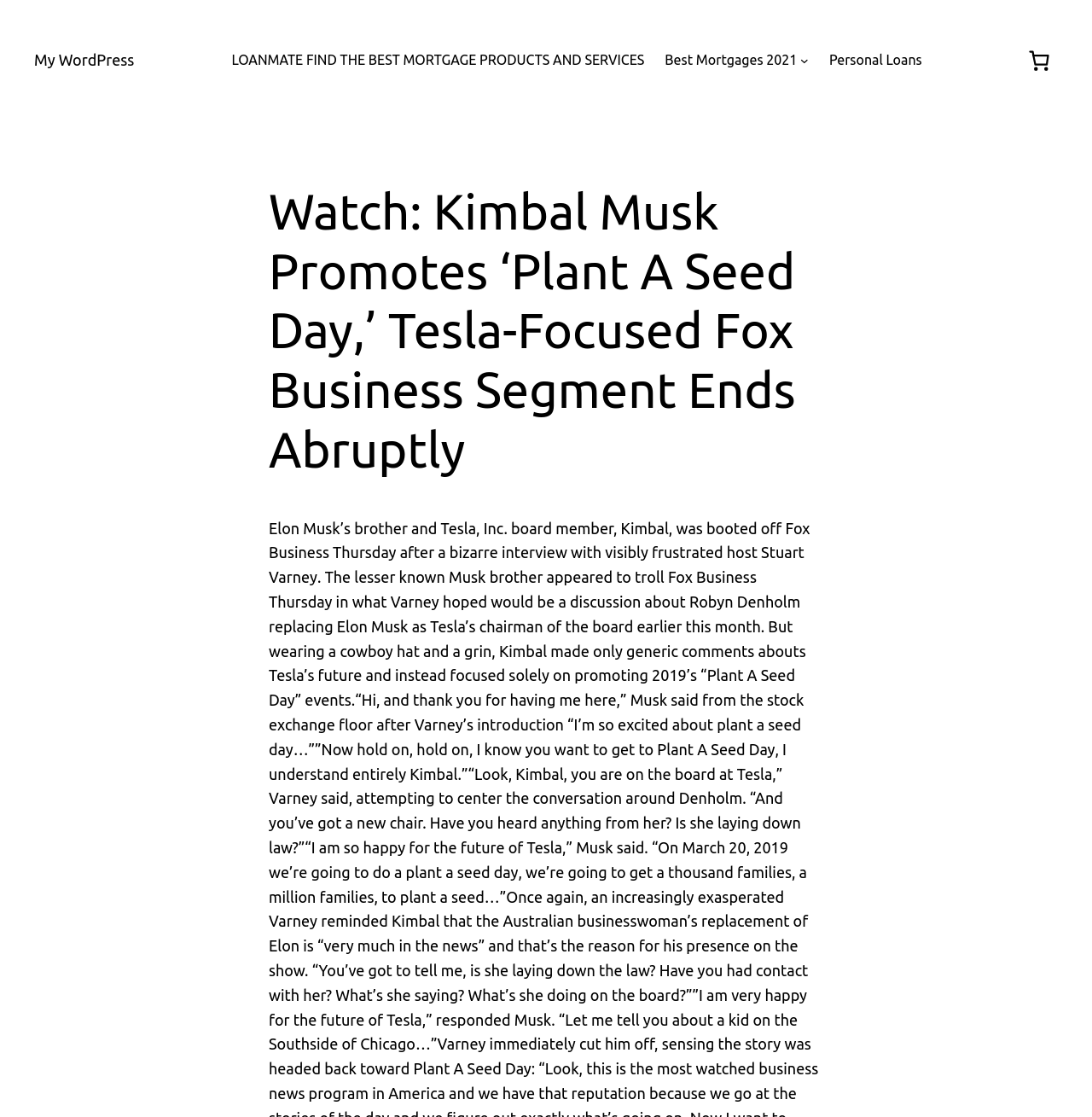Provide the bounding box coordinates in the format (top-left x, top-left y, bottom-right x, bottom-right y). All values are floating point numbers between 0 and 1. Determine the bounding box coordinate of the UI element described as: Attendance Policy

None